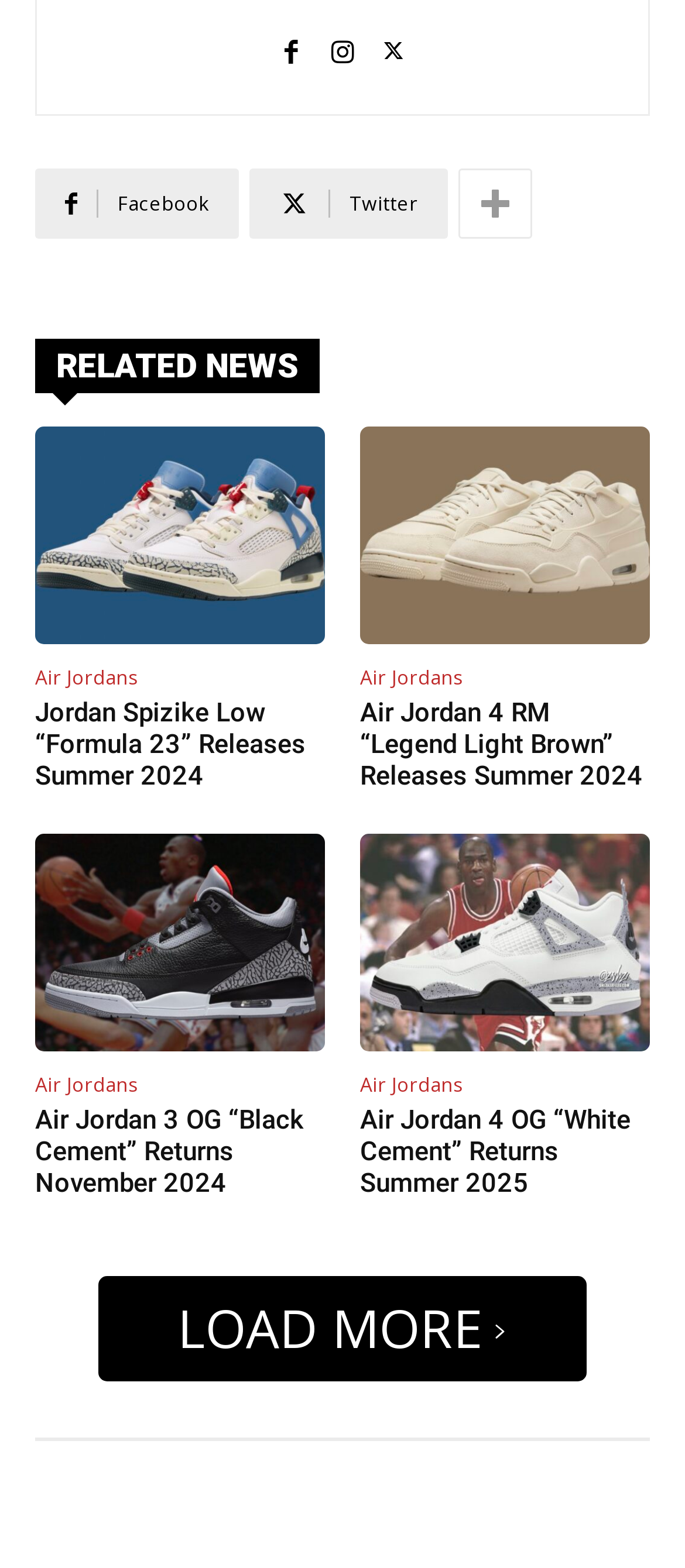What is the release date of the Air Jordan 3 OG 'Black Cement'?
Please provide a single word or phrase as your answer based on the screenshot.

November 2024